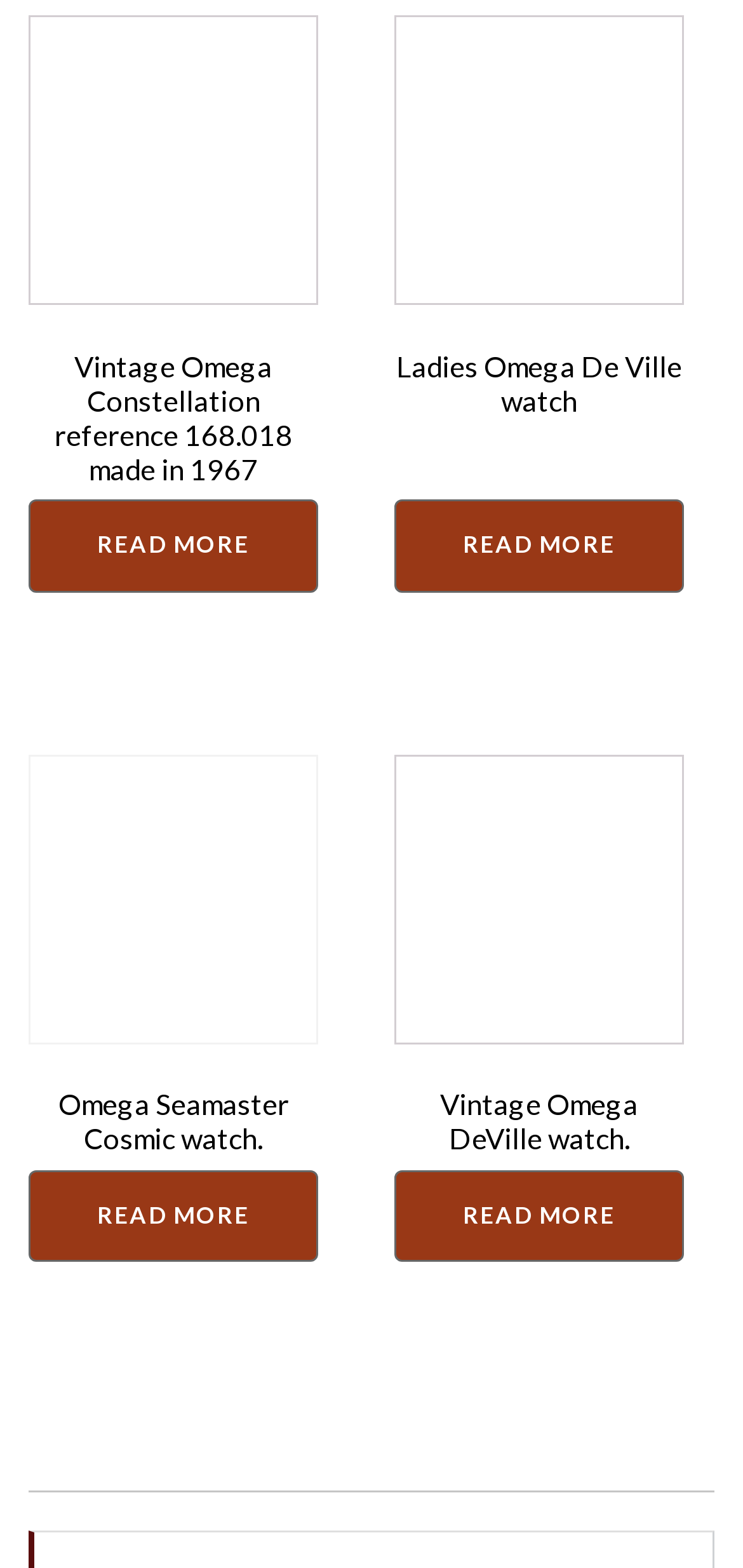Determine the bounding box coordinates of the clickable region to carry out the instruction: "Read more about Ladies Omega De Ville watch".

[0.531, 0.319, 0.921, 0.378]